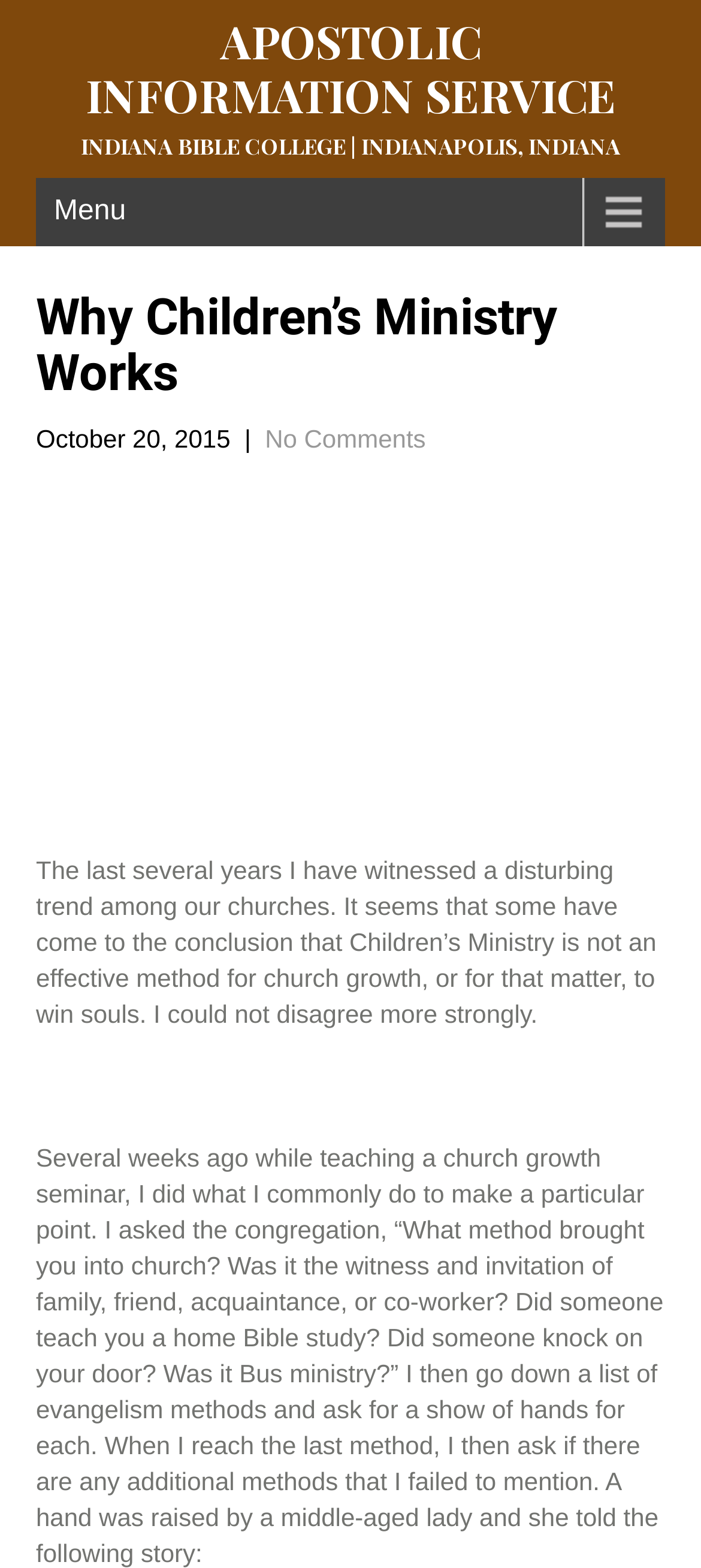When was the article published?
Look at the screenshot and respond with a single word or phrase.

October 20, 2015